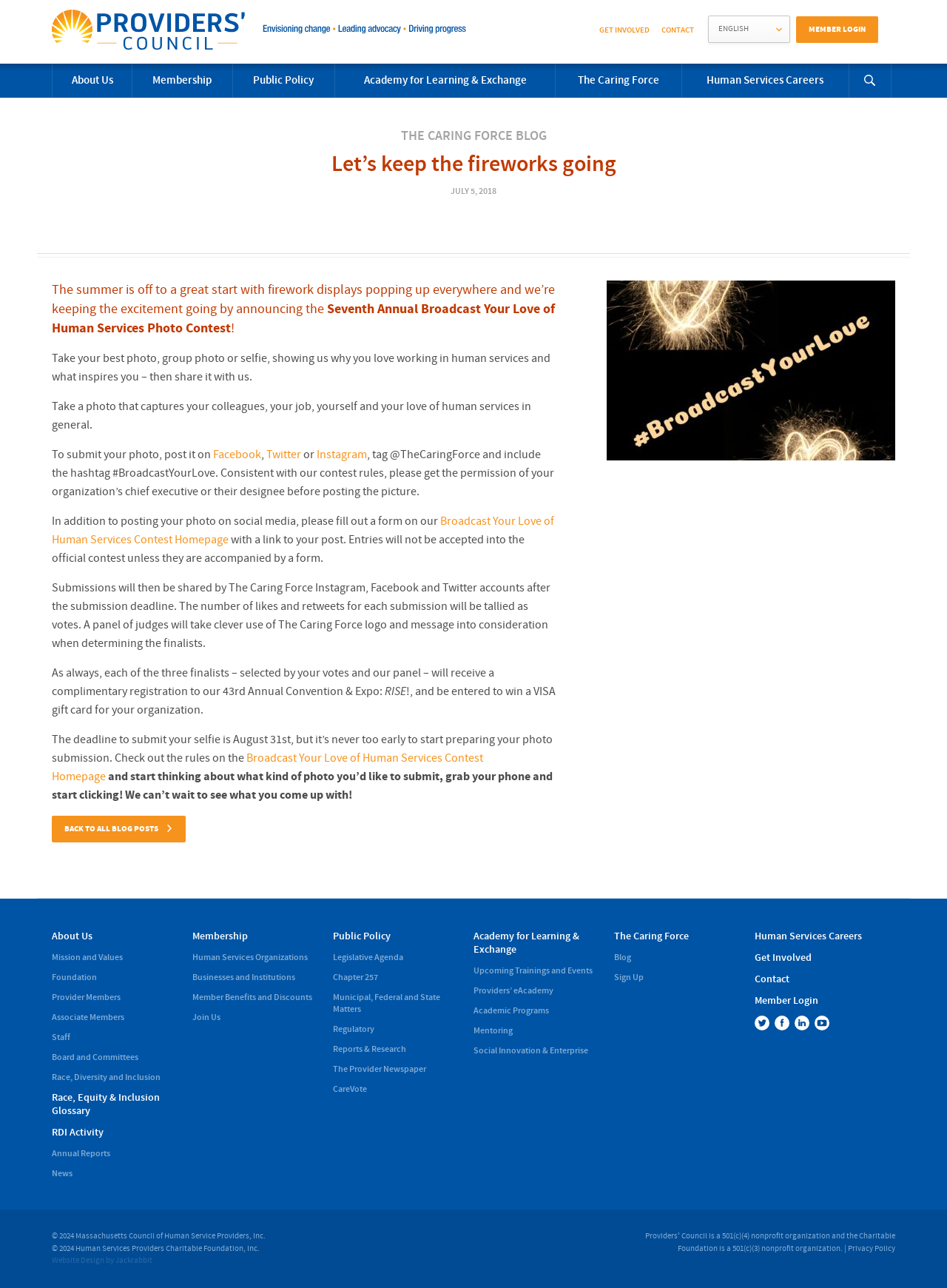Look at the image and write a detailed answer to the question: 
What is the deadline for submitting selfies?

The deadline for submitting selfies can be found in the article section of the webpage, where it says 'The deadline to submit your selfie is August 31st, but it’s never too early to start preparing your photo submission.' This indicates that the deadline for submitting selfies is August 31st.